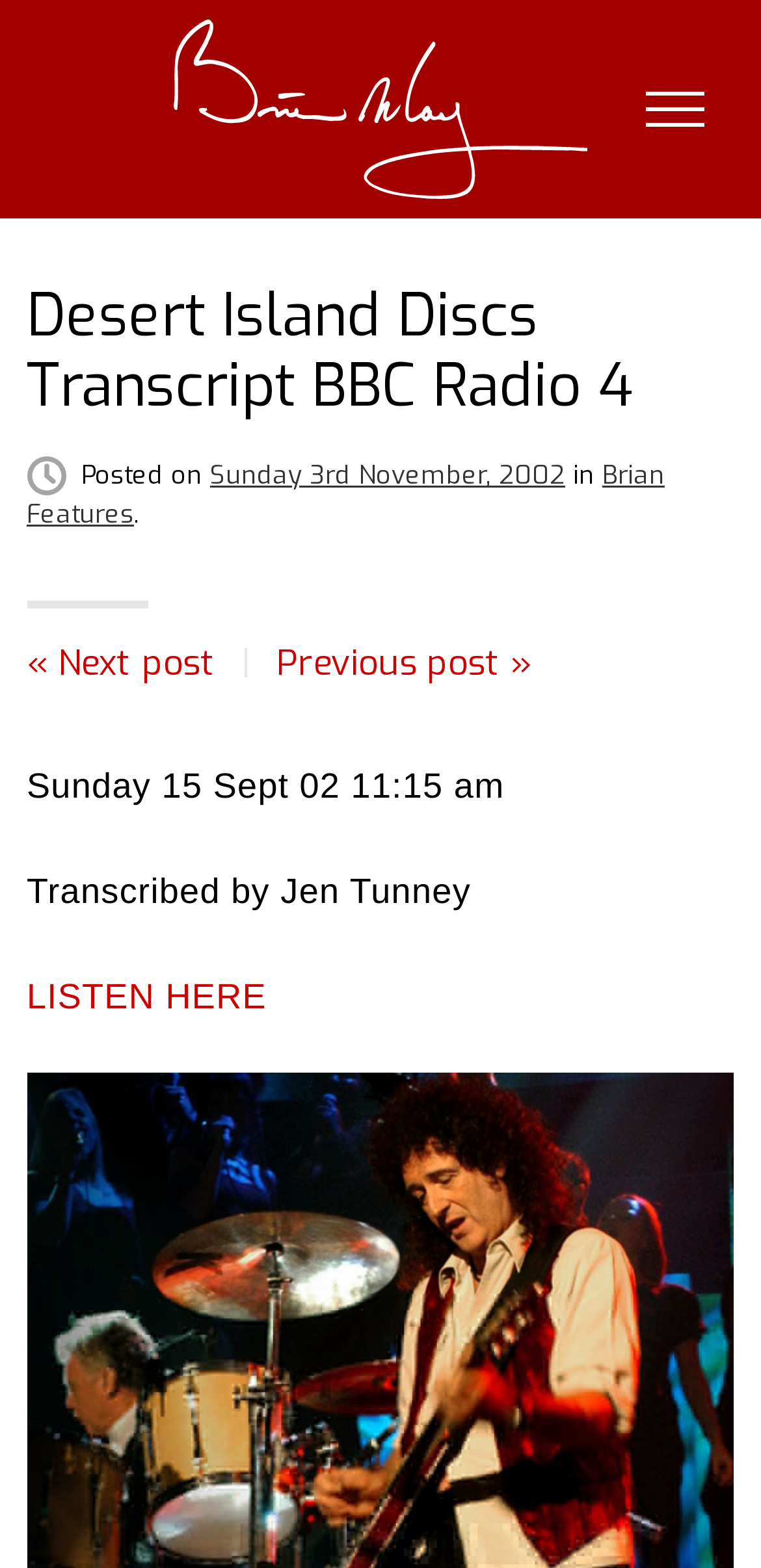What is the purpose of the 'LISTEN HERE' link?
Based on the image, answer the question with a single word or brief phrase.

To listen to the audio